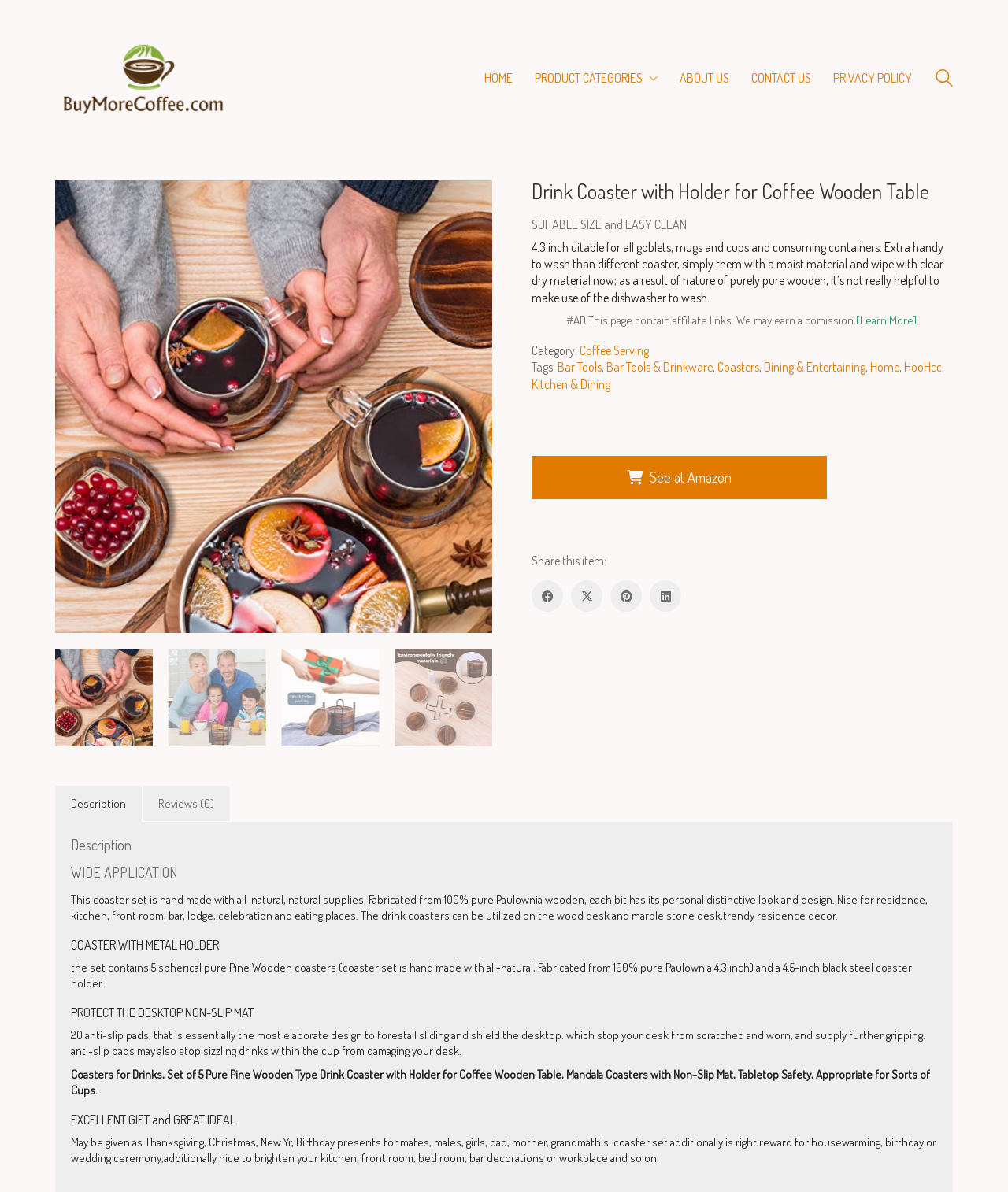Predict the bounding box coordinates of the area that should be clicked to accomplish the following instruction: "View the 'Reviews (0)' tab". The bounding box coordinates should consist of four float numbers between 0 and 1, i.e., [left, top, right, bottom].

[0.141, 0.659, 0.229, 0.689]